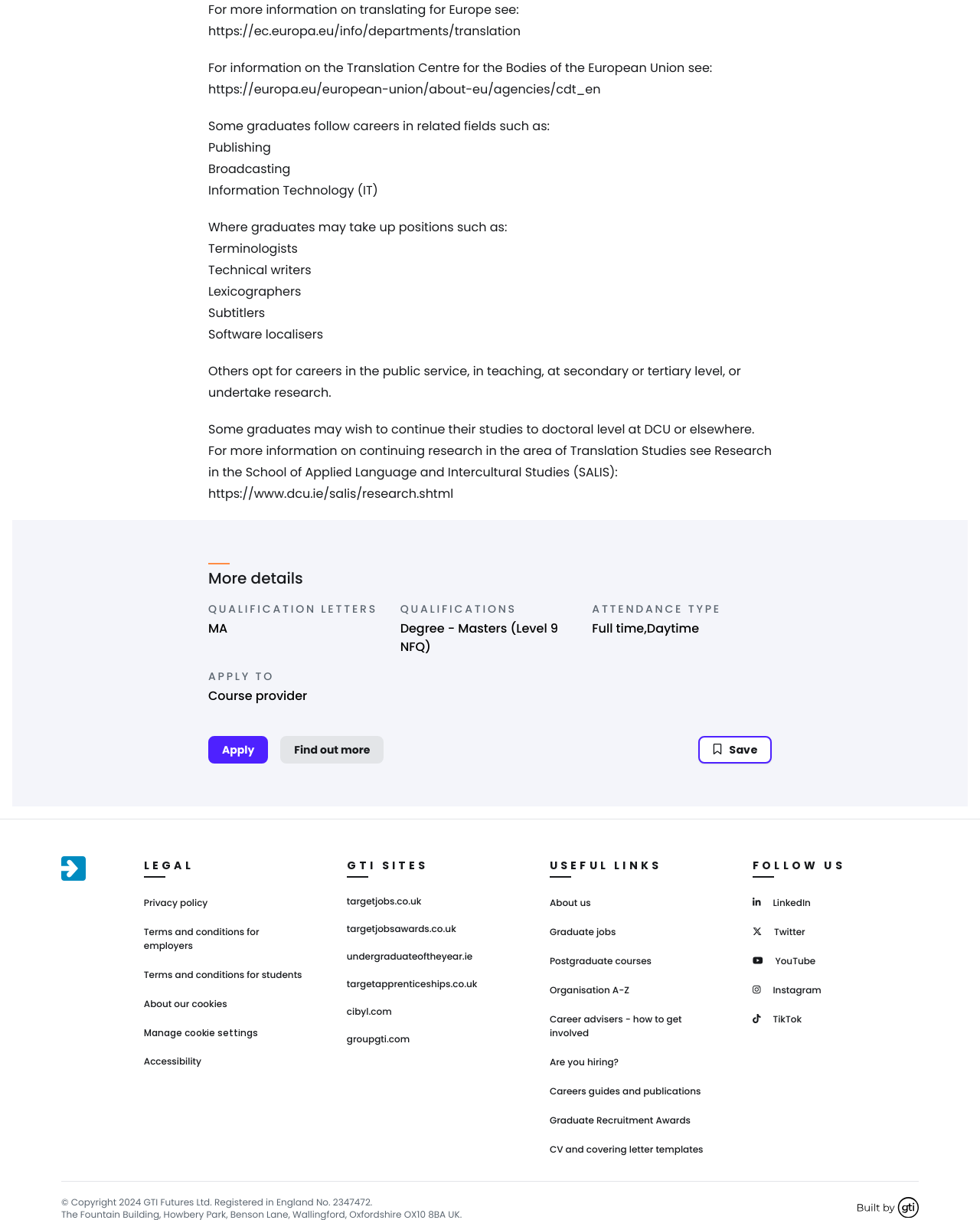Use one word or a short phrase to answer the question provided: 
What is the attendance type for this course?

Full time, Daytime